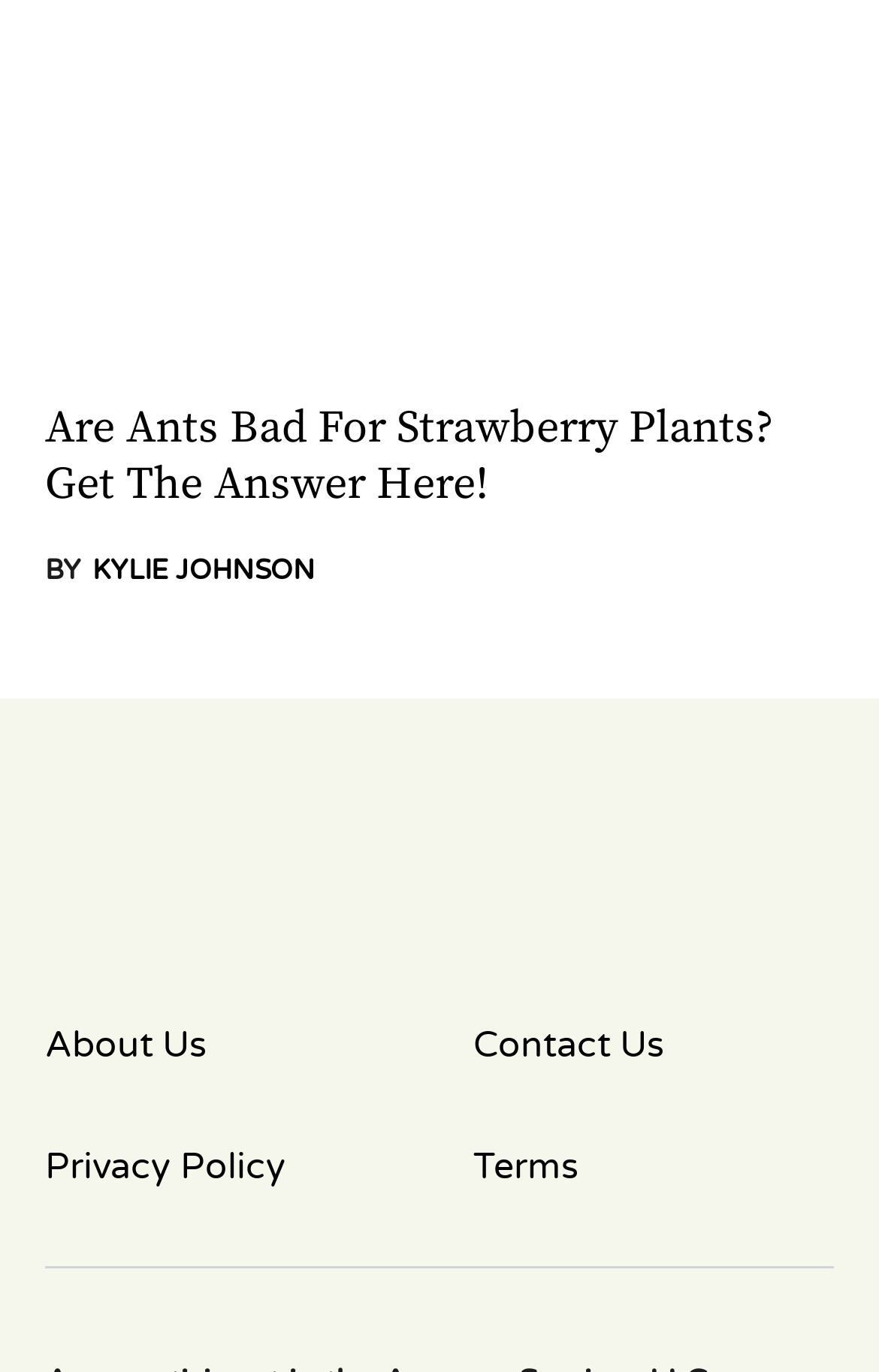Based on the image, please respond to the question with as much detail as possible:
What is the topic of the main article?

The main article's heading is 'Are Ants Bad For Strawberry Plants? Get The Answer Here!' which suggests that the topic of the article is about the relationship between ants and strawberry plants.